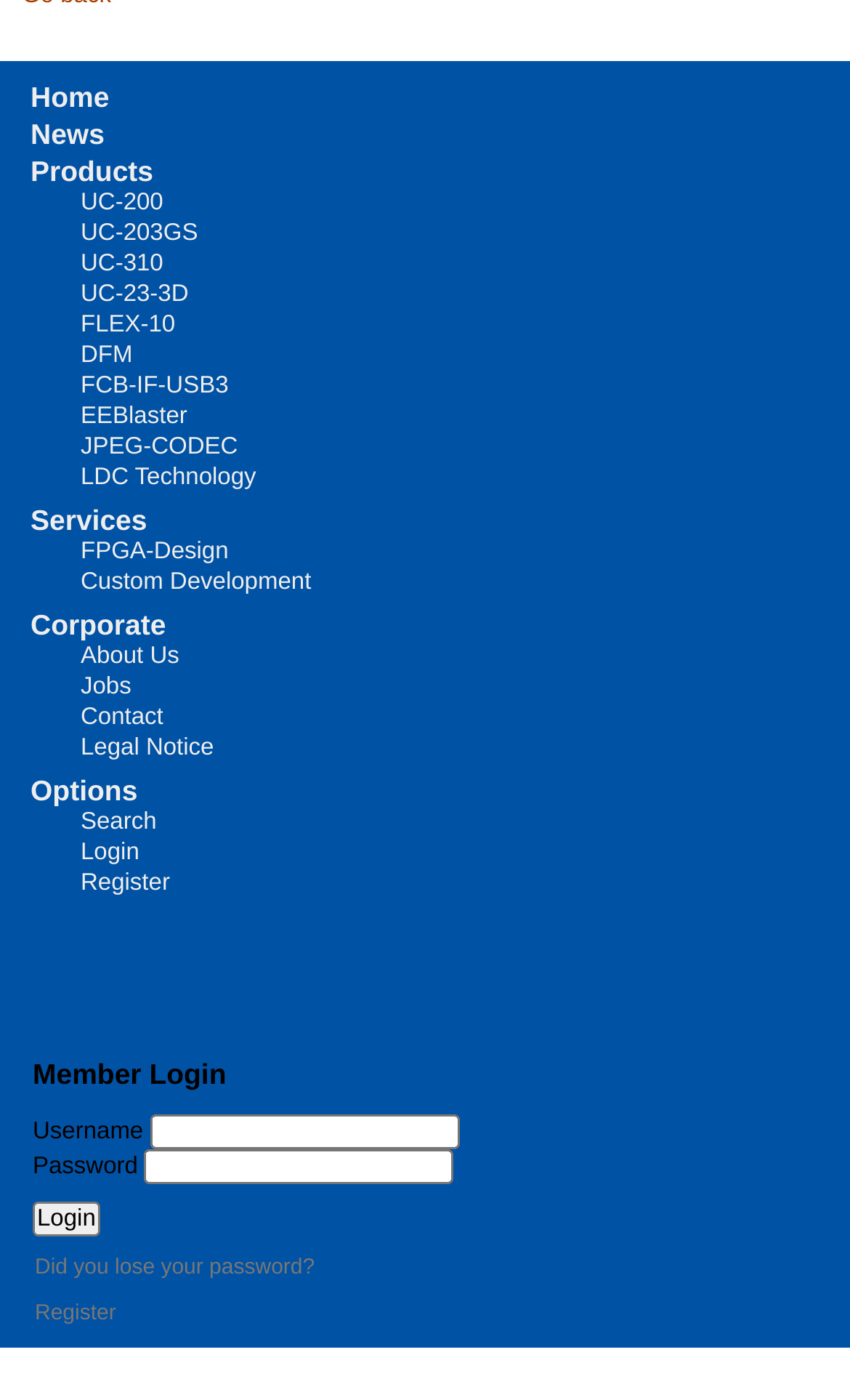Given the description: "Did you lose your password?", determine the bounding box coordinates of the UI element. The coordinates should be formatted as four float numbers between 0 and 1, [left, top, right, bottom].

[0.041, 0.897, 0.37, 0.914]